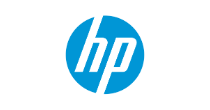Please reply to the following question with a single word or a short phrase:
What does the HP logo represent?

HP's brand identity